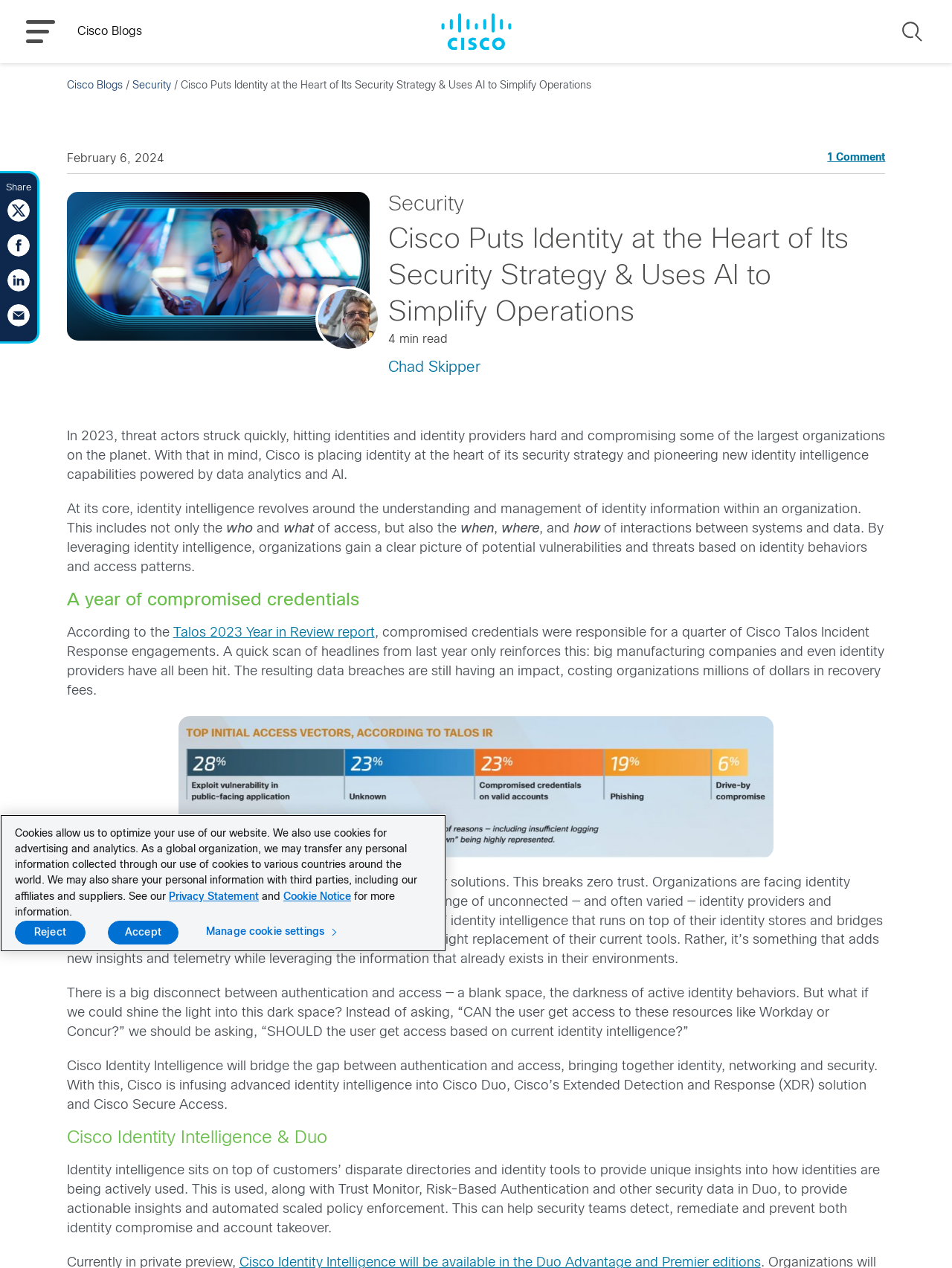Please specify the bounding box coordinates of the element that should be clicked to execute the given instruction: 'Click the MENU button'. Ensure the coordinates are four float numbers between 0 and 1, expressed as [left, top, right, bottom].

[0.027, 0.016, 0.058, 0.034]